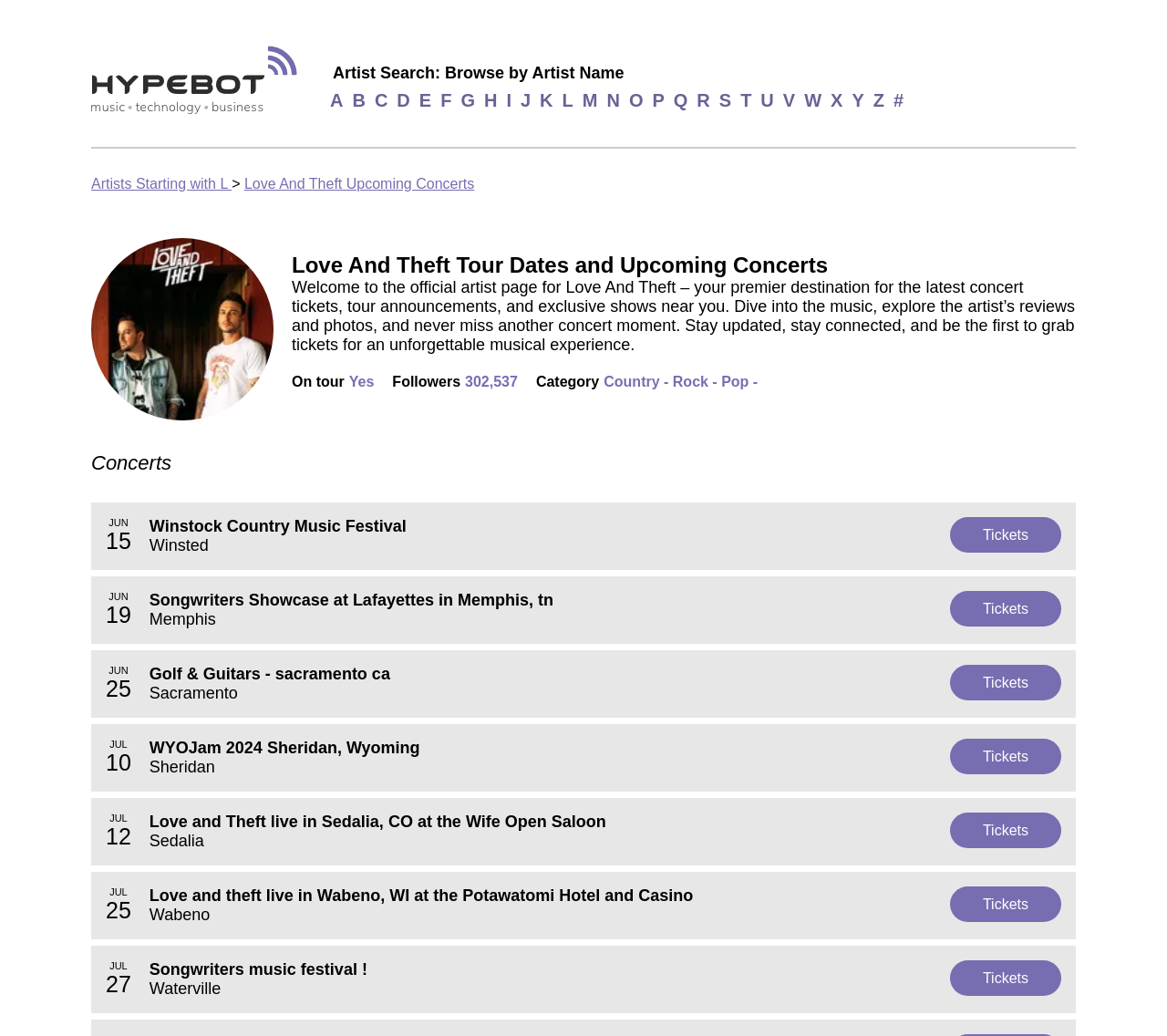Find the bounding box coordinates for the area that must be clicked to perform this action: "Explore concerts".

[0.078, 0.436, 0.147, 0.458]